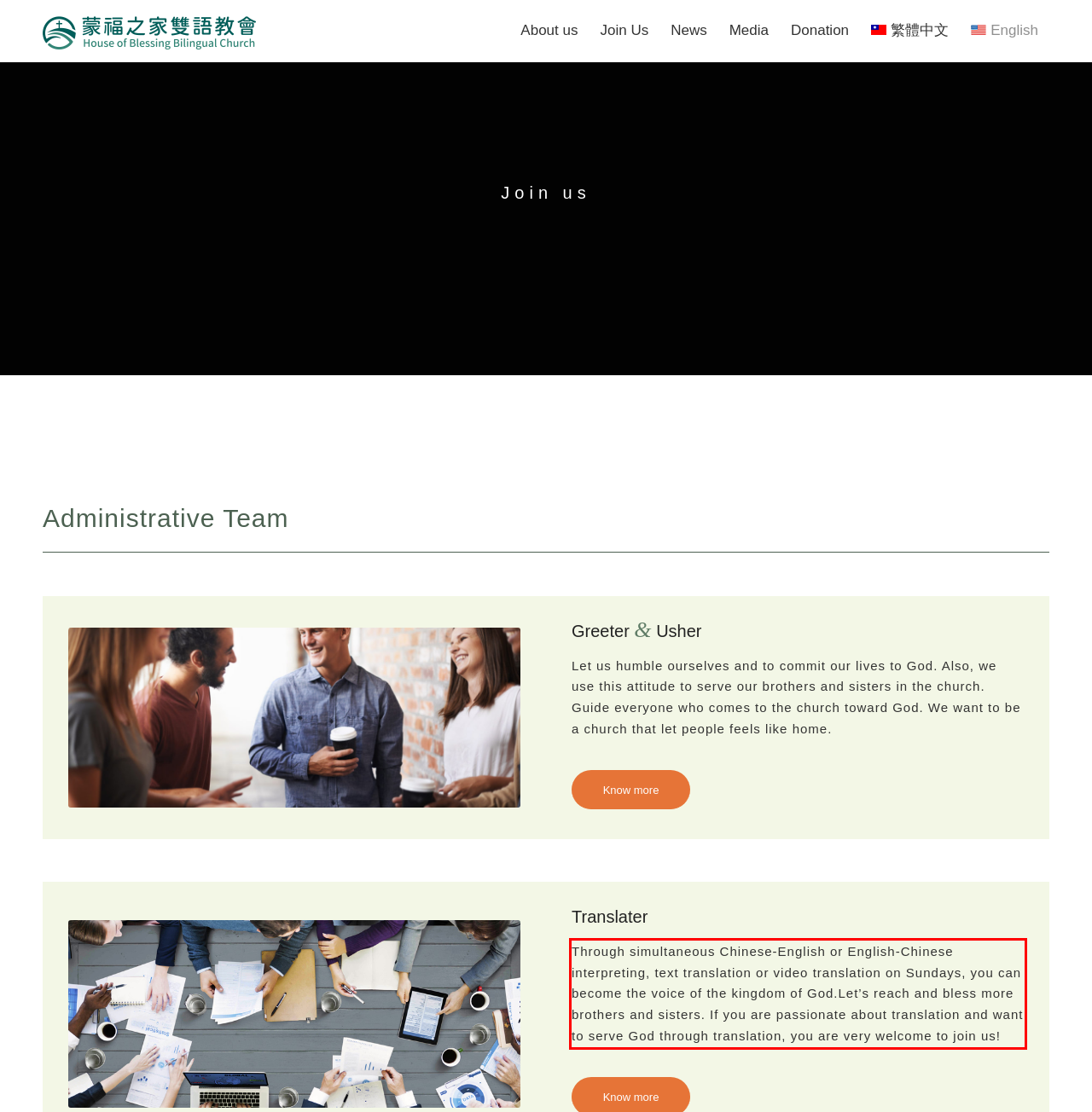Identify and extract the text within the red rectangle in the screenshot of the webpage.

Through simultaneous Chinese-English or English-Chinese interpreting, text translation or video translation on Sundays, you can become the voice of the kingdom of God.Let’s reach and bless more brothers and sisters. If you are passionate about translation and want to serve God through translation, you are very welcome to join us!